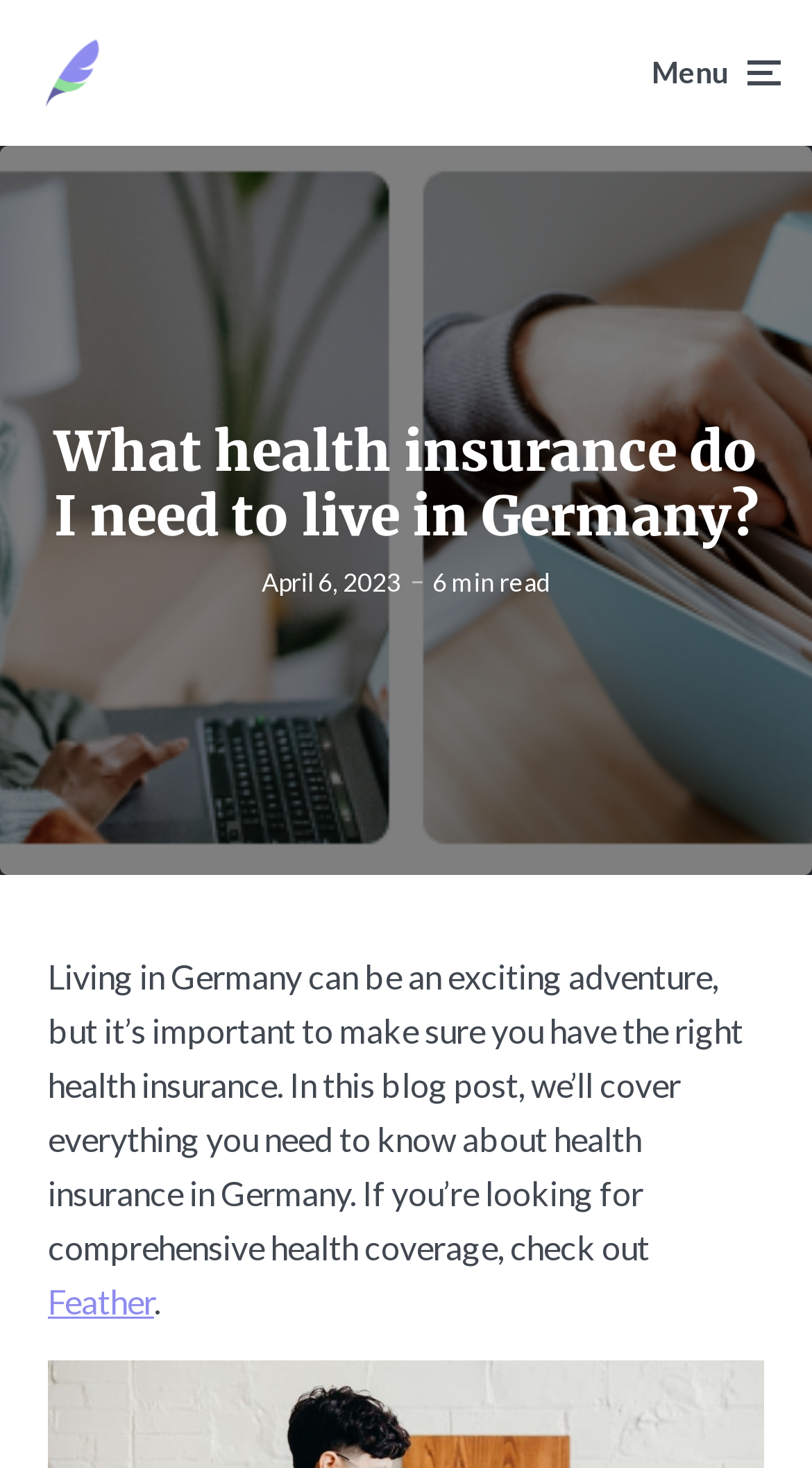Respond to the following question using a concise word or phrase: 
What is the date of the blog post?

April 6, 2023